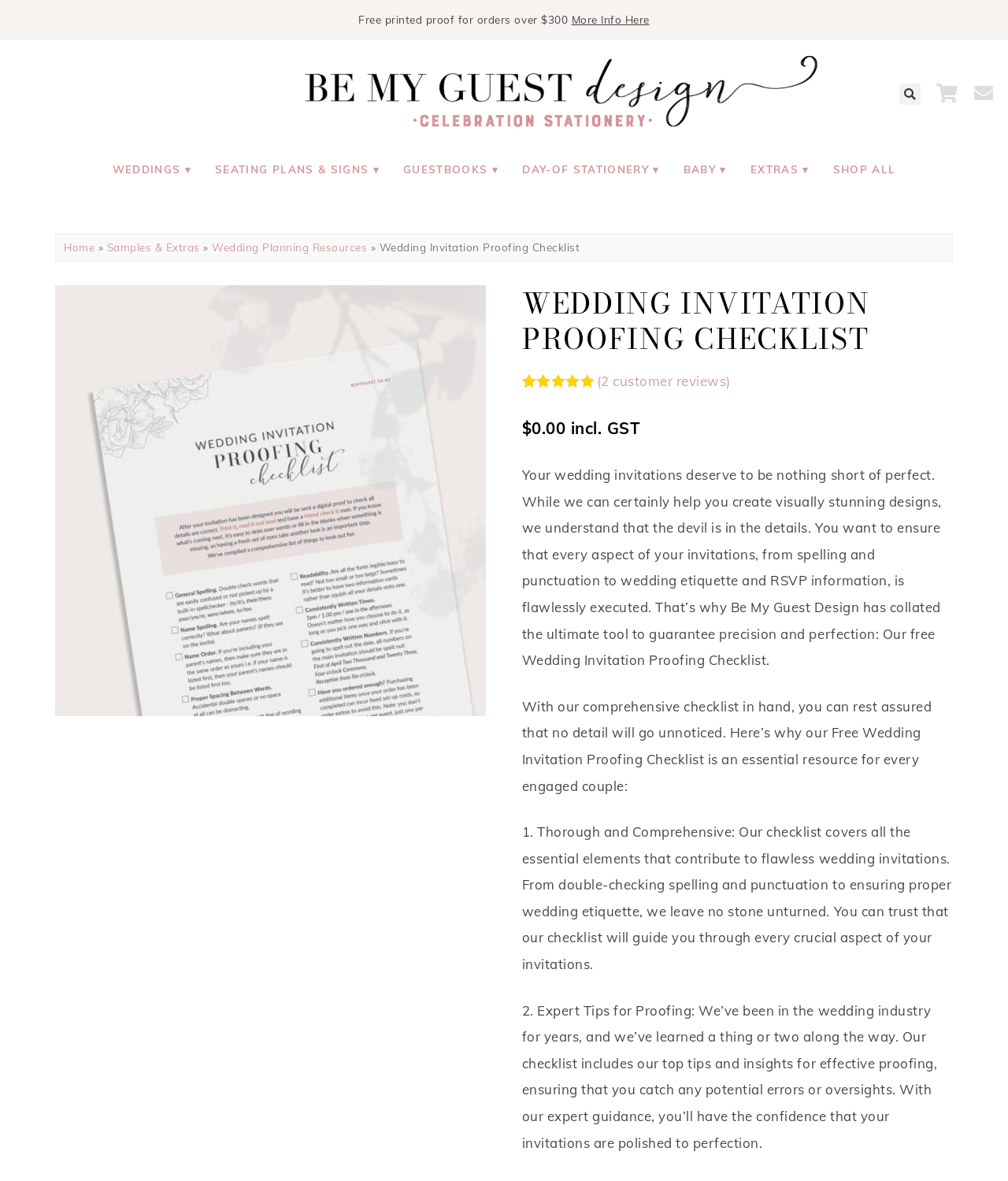What is the rating of the Wedding Invitation Proofing Checklist? Based on the screenshot, please respond with a single word or phrase.

5.00 out of 5